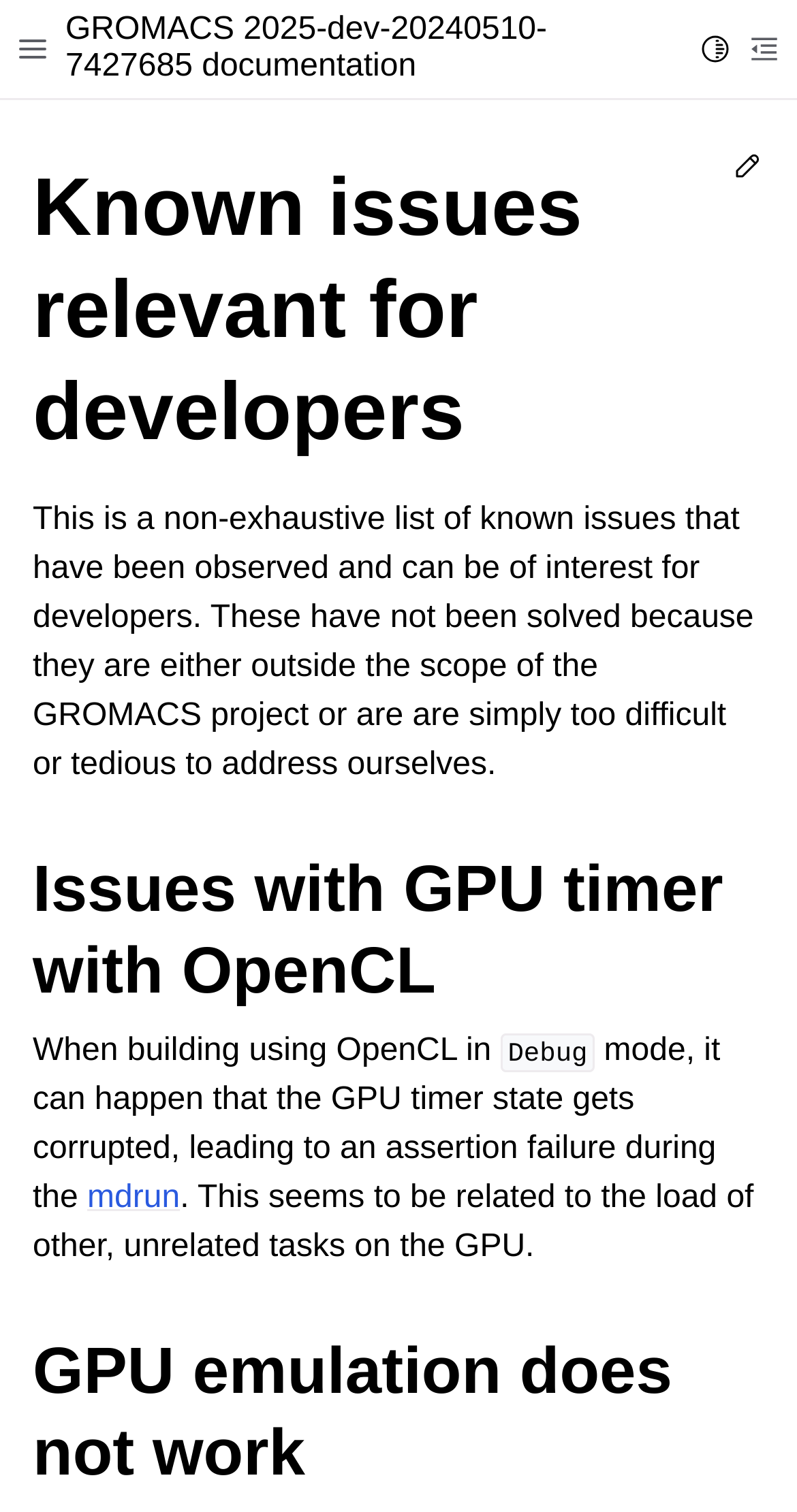What is the 'Edit this page' link for?
Look at the image and answer the question with a single word or phrase.

To edit the documentation page